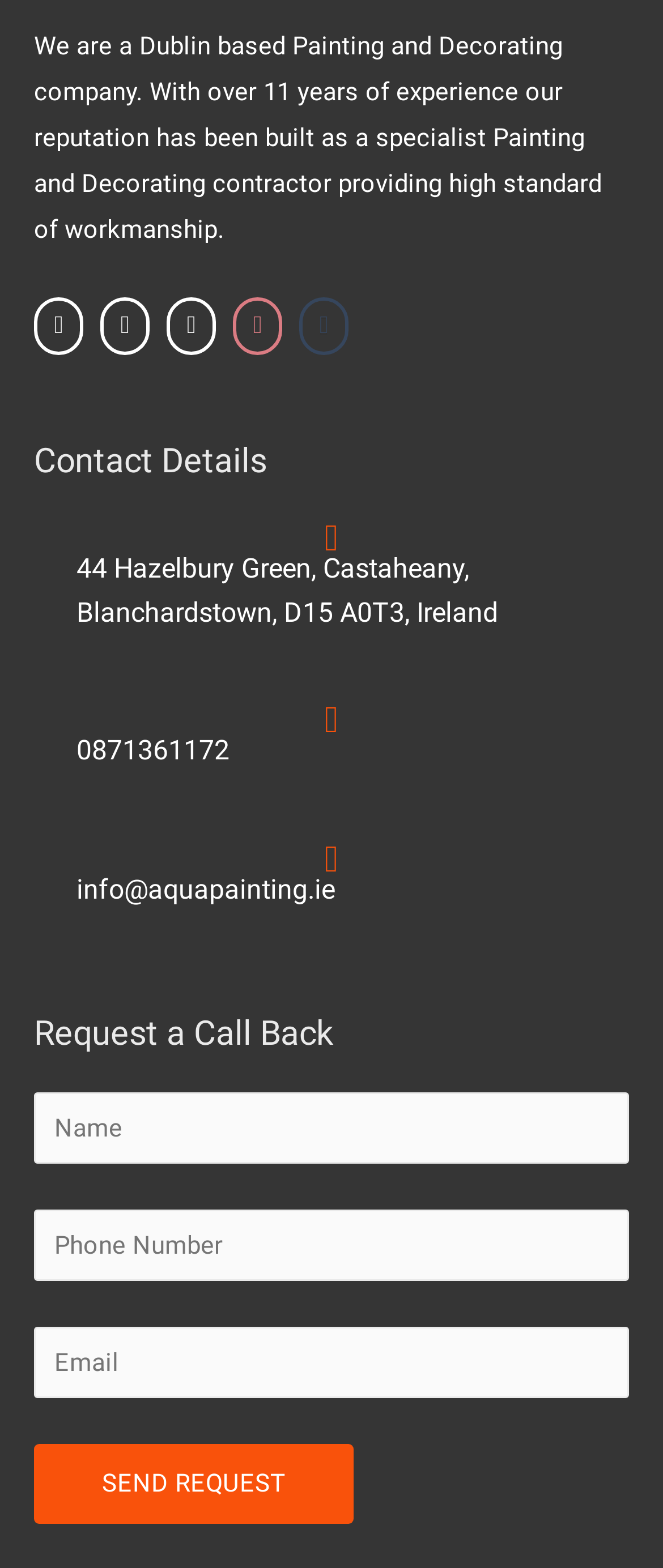Can you identify the bounding box coordinates of the clickable region needed to carry out this instruction: 'Click on Facebook'? The coordinates should be four float numbers within the range of 0 to 1, stated as [left, top, right, bottom].

[0.051, 0.19, 0.126, 0.225]